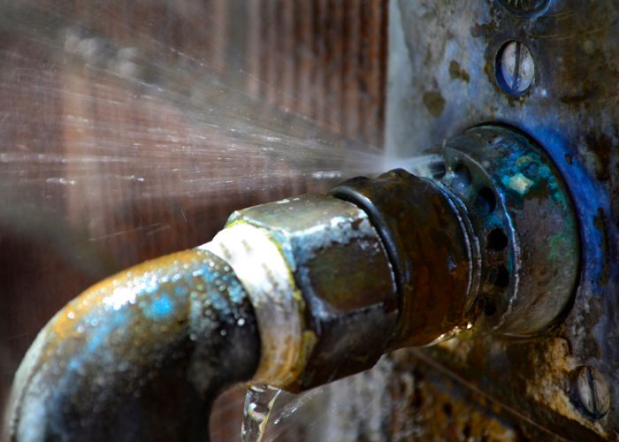Describe all the elements and aspects of the image comprehensively.

The image depicts a close-up of a plumbing fixture that is experiencing a significant leak. Water is gushing out forcefully from the connection point of a pipe, demonstrating the urgency of the situation. The pipe appears to be made of metal, showing signs of wear with some corrosion visible around the fittings. The background is slightly blurred, suggesting an outdoor setting possibly near a home or building, which reinforces the importance of timely leak detection to prevent potential damage to property. This visual serves as a reminder to homeowners in regions like Mercer, Camden, and Burlington of the need for effective leak detection services, highlighting the risk and potential damages associated with water leaks.